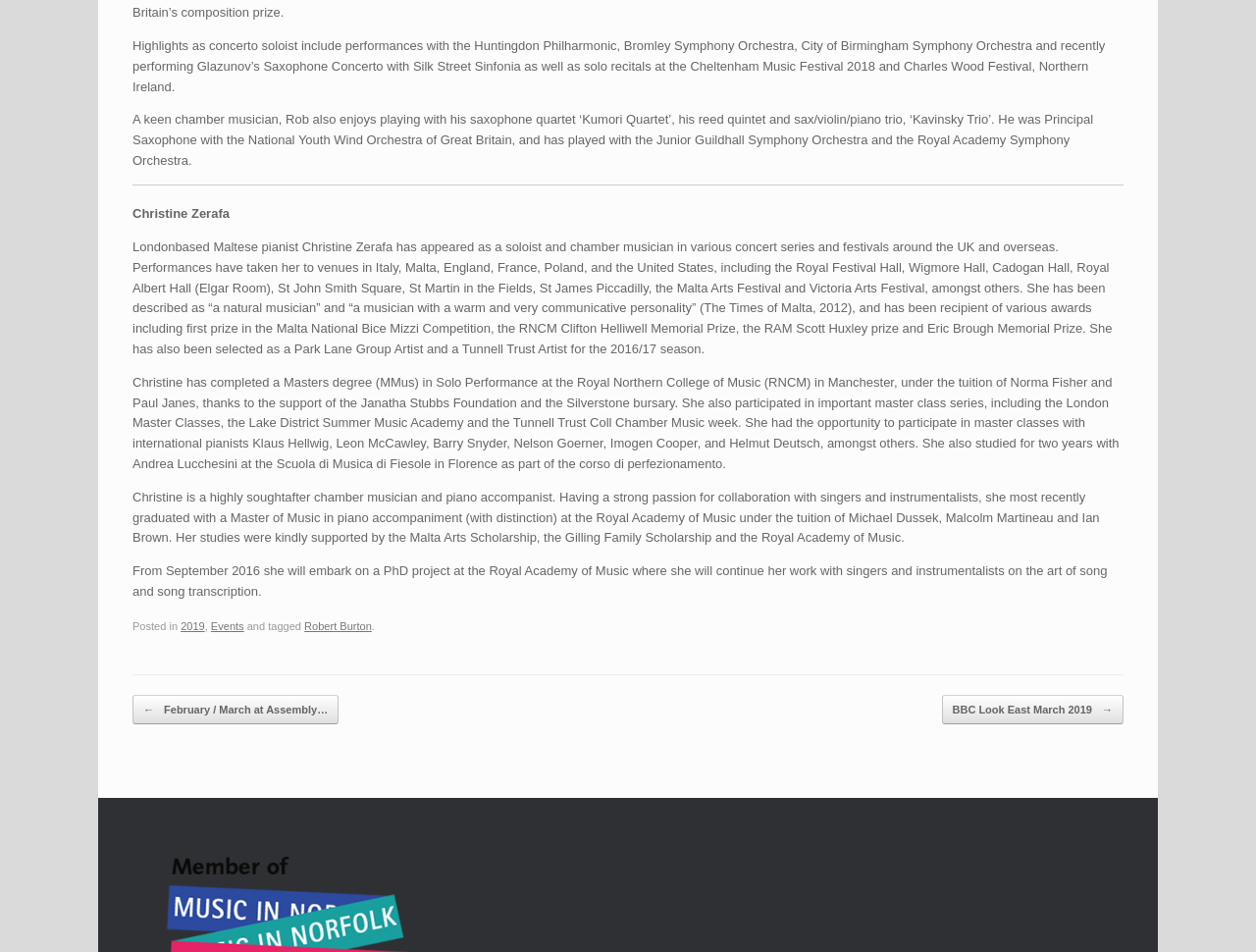Using the details in the image, give a detailed response to the question below:
What is Rob's profession?

Based on the text, Rob is a saxophonist because it mentions his performances with various orchestras and his saxophone quartet, 'Kumori Quartet'.